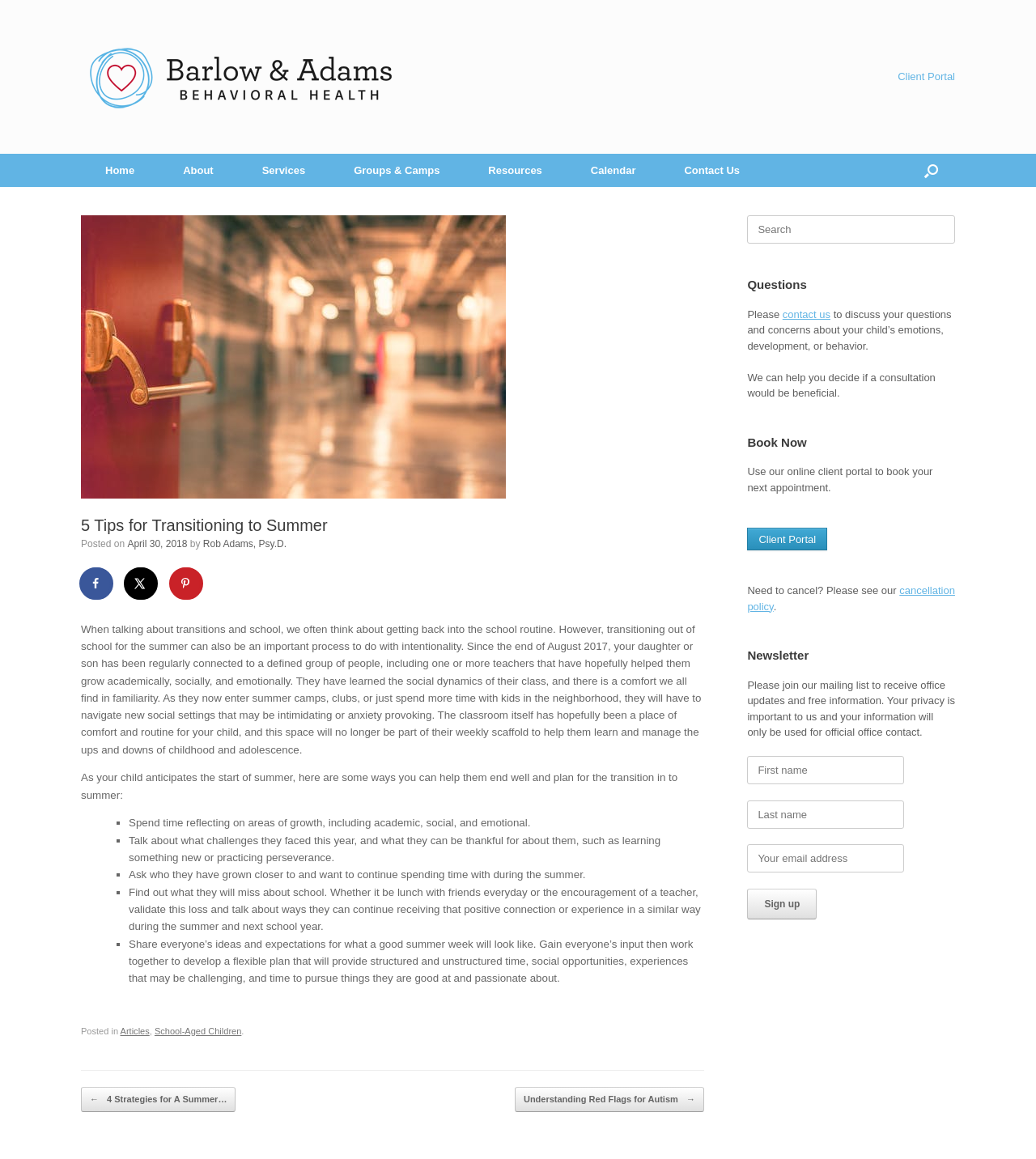Please locate the bounding box coordinates of the element that needs to be clicked to achieve the following instruction: "Sign up for the newsletter". The coordinates should be four float numbers between 0 and 1, i.e., [left, top, right, bottom].

[0.721, 0.766, 0.789, 0.793]